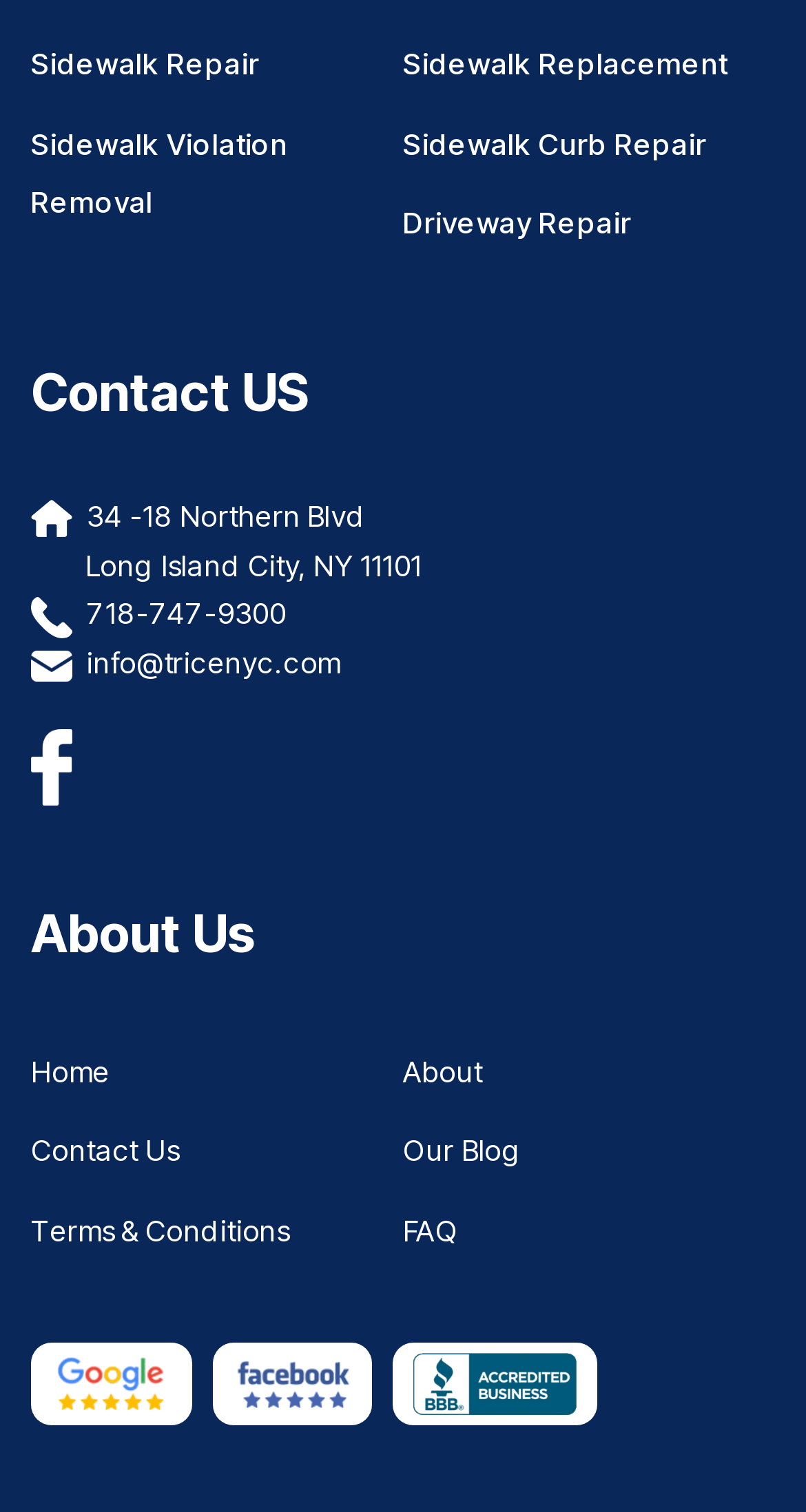Locate the bounding box coordinates of the element that should be clicked to fulfill the instruction: "View Contact US".

[0.038, 0.195, 0.962, 0.298]